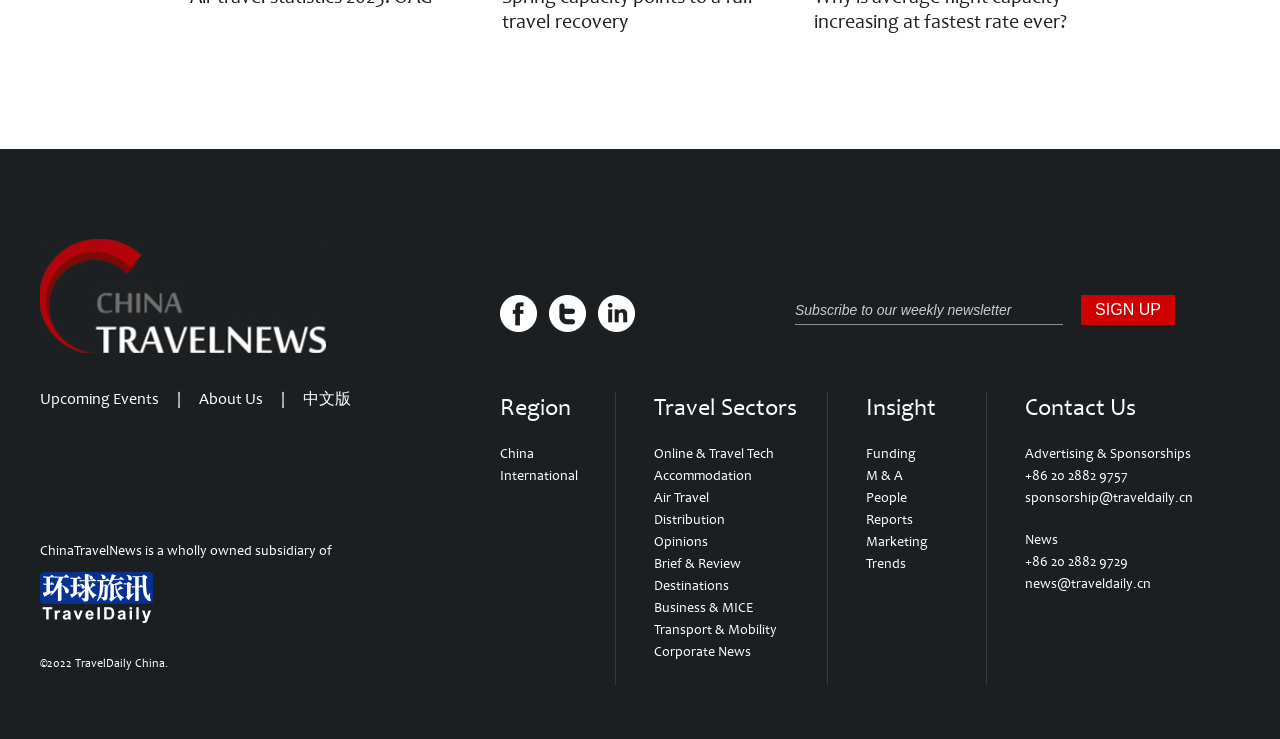Bounding box coordinates should be in the format (top-left x, top-left y, bottom-right x, bottom-right y) and all values should be floating point numbers between 0 and 1. Determine the bounding box coordinate for the UI element described as: Online & Travel Tech

[0.511, 0.602, 0.605, 0.625]